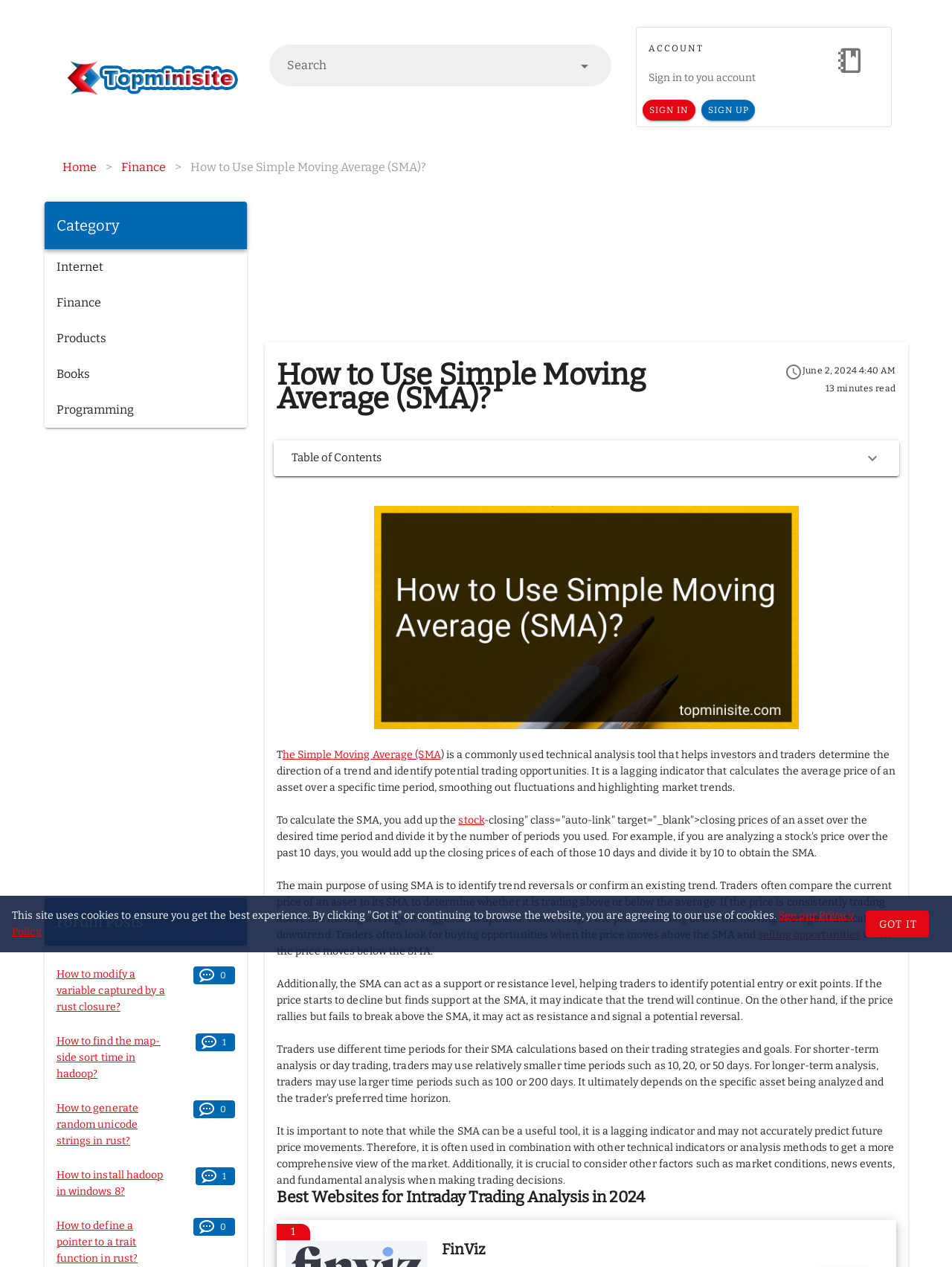What is the limitation of using the SMA?
Provide a one-word or short-phrase answer based on the image.

Lagging indicator